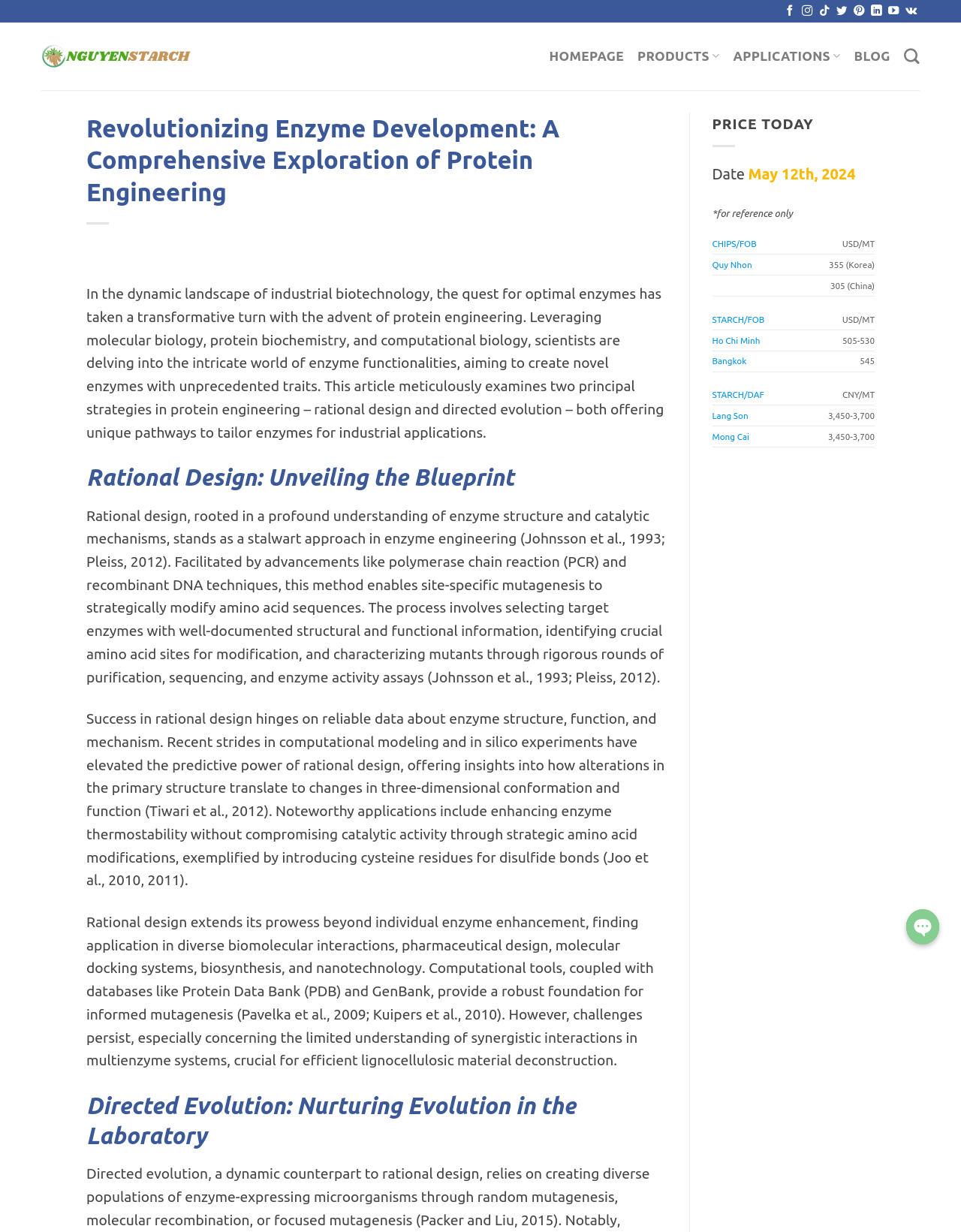What is the name of the company?
Using the details shown in the screenshot, provide a comprehensive answer to the question.

The company name is obtained from the link 'NguyenStarch' at the top left corner of the webpage, which is also accompanied by an image with the same name.